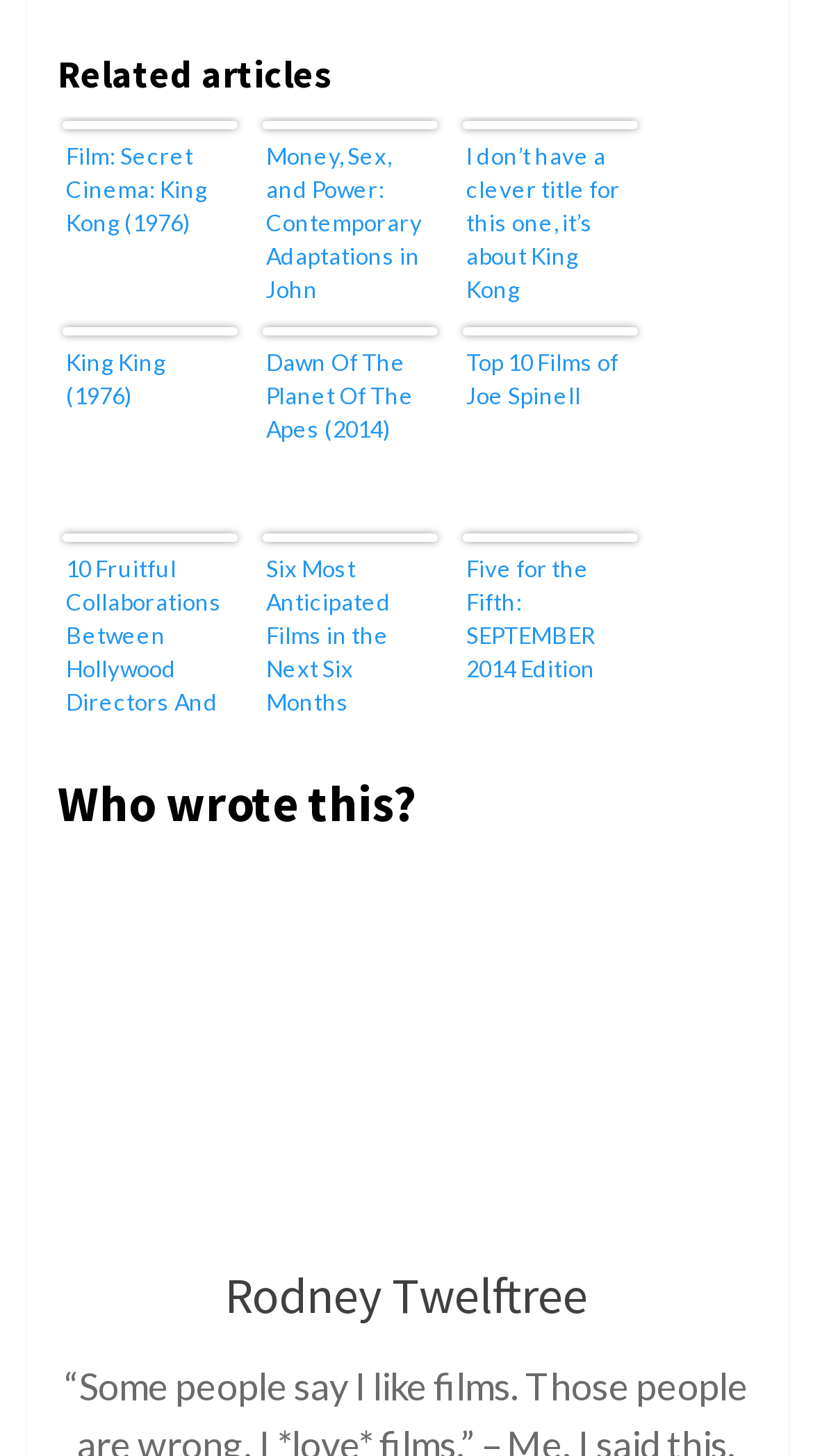Given the element description parent_node: King King (1976), predict the bounding box coordinates for the UI element in the webpage screenshot. The format should be (top-left x, top-left y, bottom-right x, bottom-right y), and the values should be between 0 and 1.

[0.076, 0.224, 0.291, 0.23]